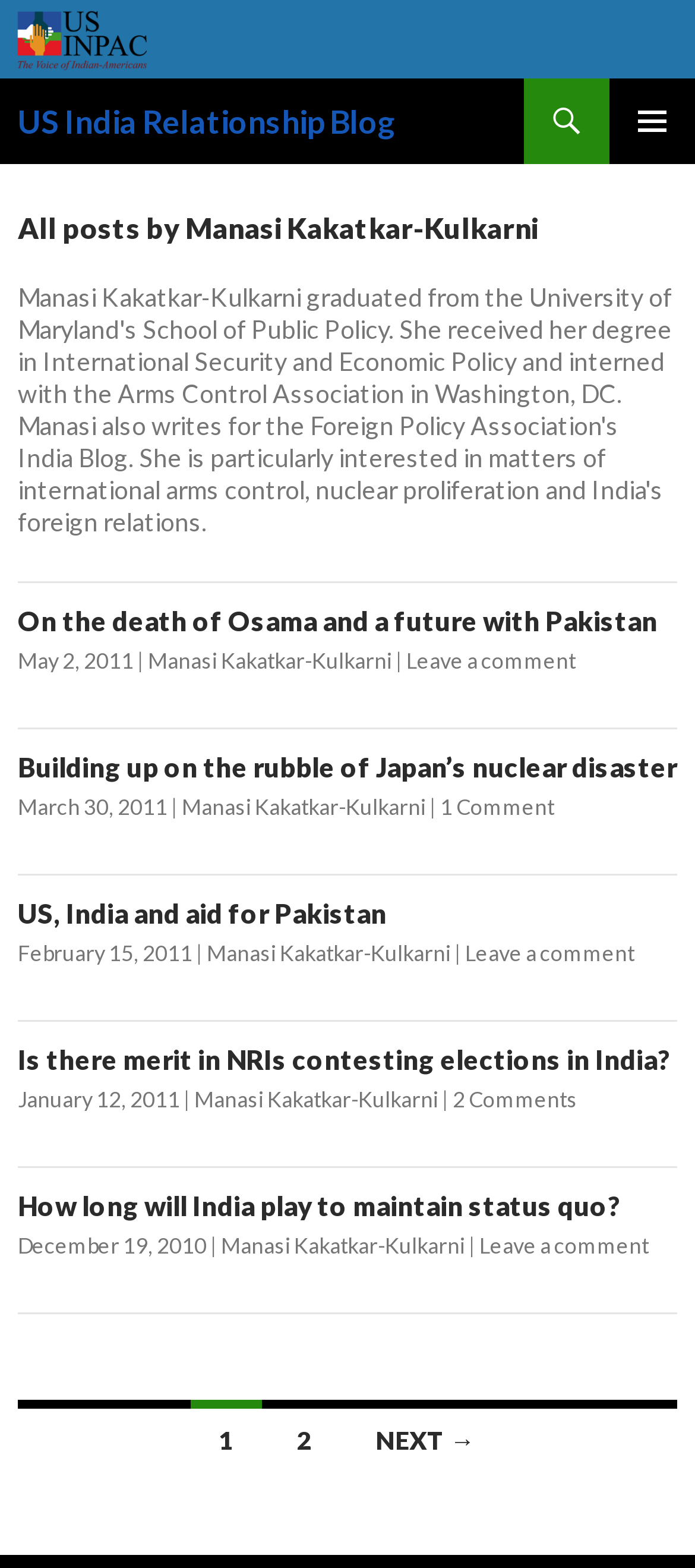Refer to the image and offer a detailed explanation in response to the question: How can you navigate to the next page of articles?

At the bottom of the webpage, there is a navigation section that allows users to navigate to the next page of articles. The link to do so is labeled as 'NEXT →'.